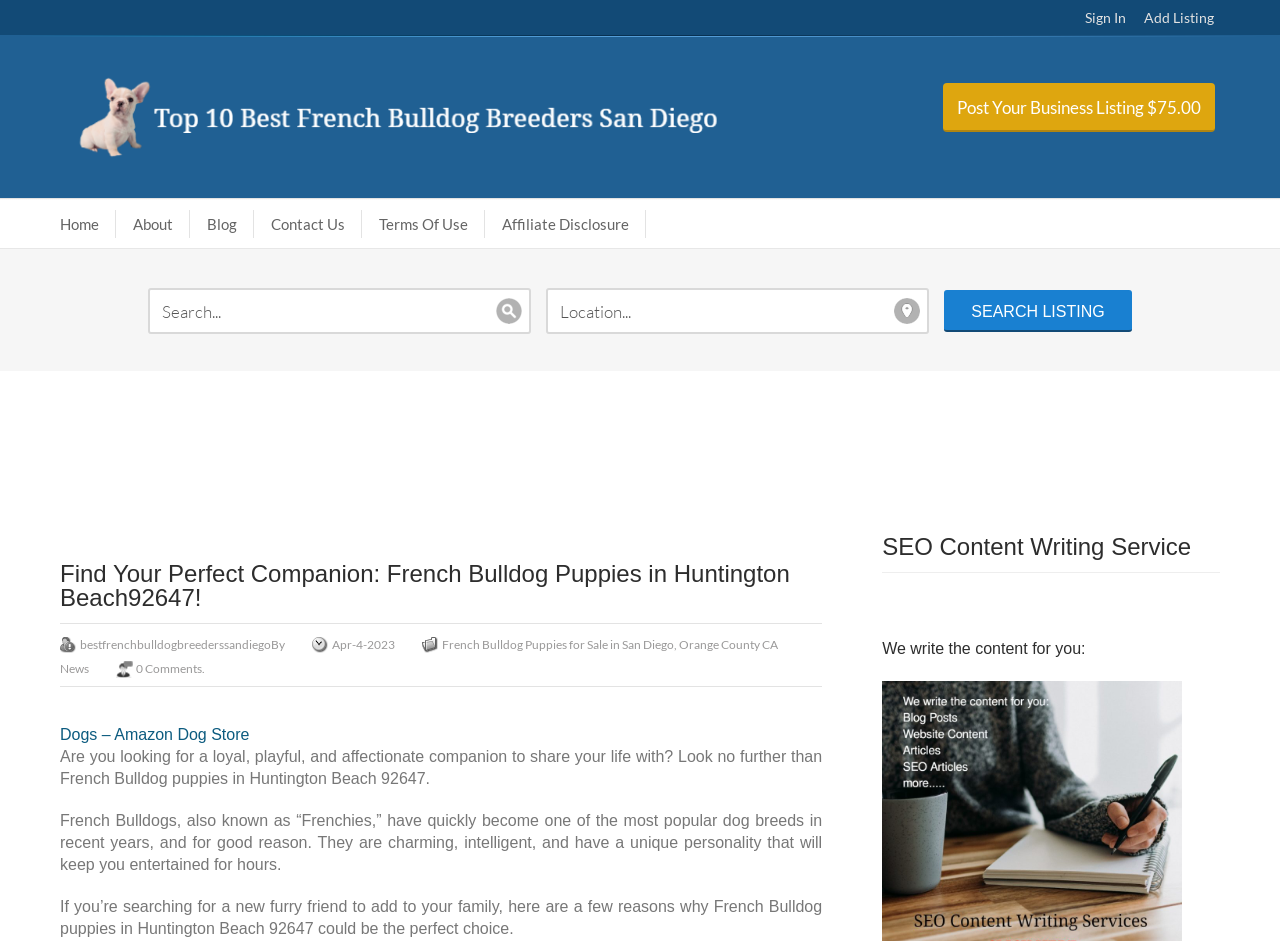Carefully examine the image and provide an in-depth answer to the question: What type of puppies are being discussed?

The webpage is discussing French Bulldog puppies in Huntington Beach 92647, as indicated by the heading 'Find Your Perfect Companion: French Bulldog Puppies in Huntington Beach92647!' and the text 'Look no further than French Bulldog puppies in Huntington Beach 92647.'